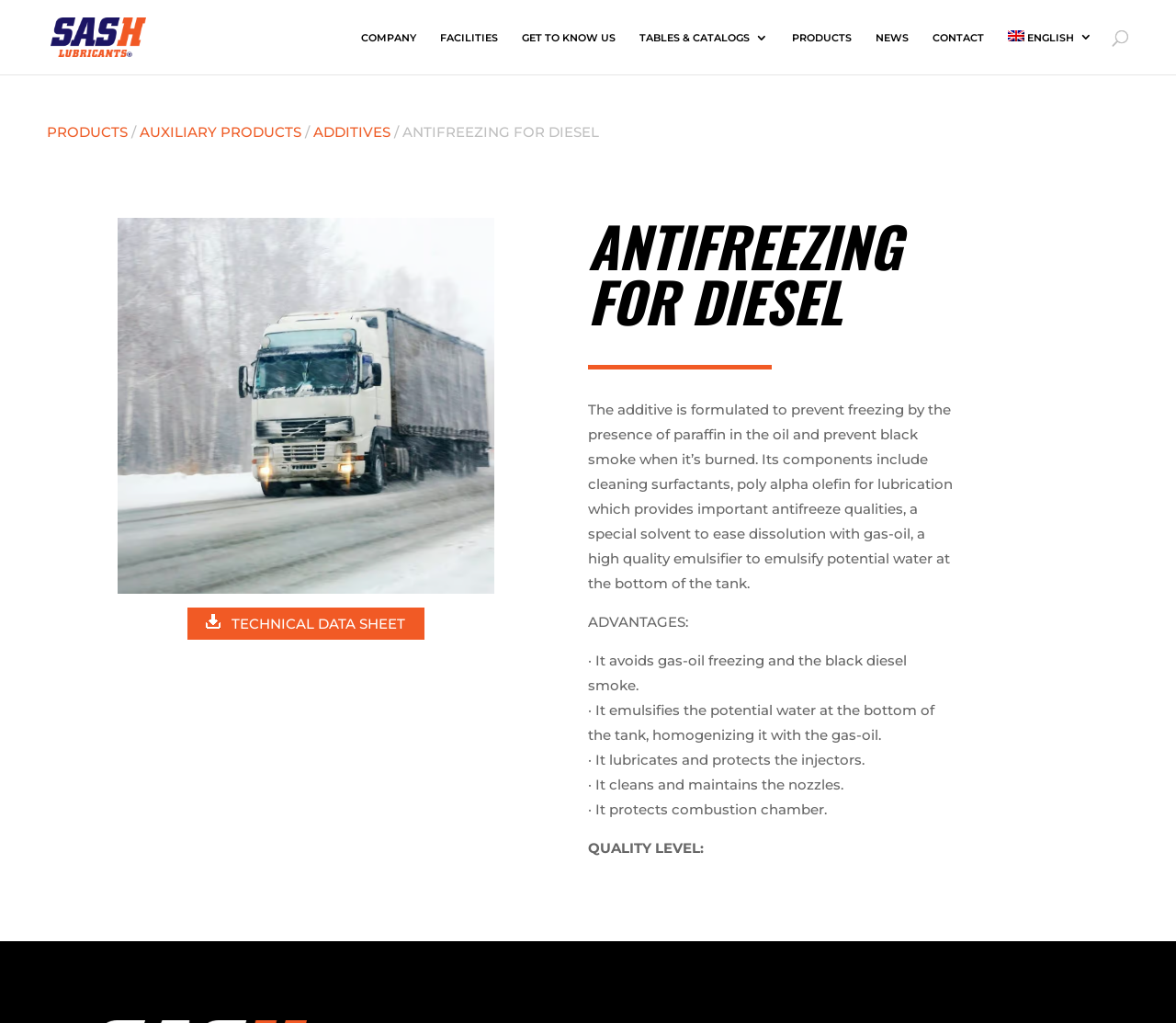Identify the bounding box of the HTML element described here: "alt="Aceites Lubricantes Sash"". Provide the coordinates as four float numbers between 0 and 1: [left, top, right, bottom].

[0.043, 0.026, 0.141, 0.043]